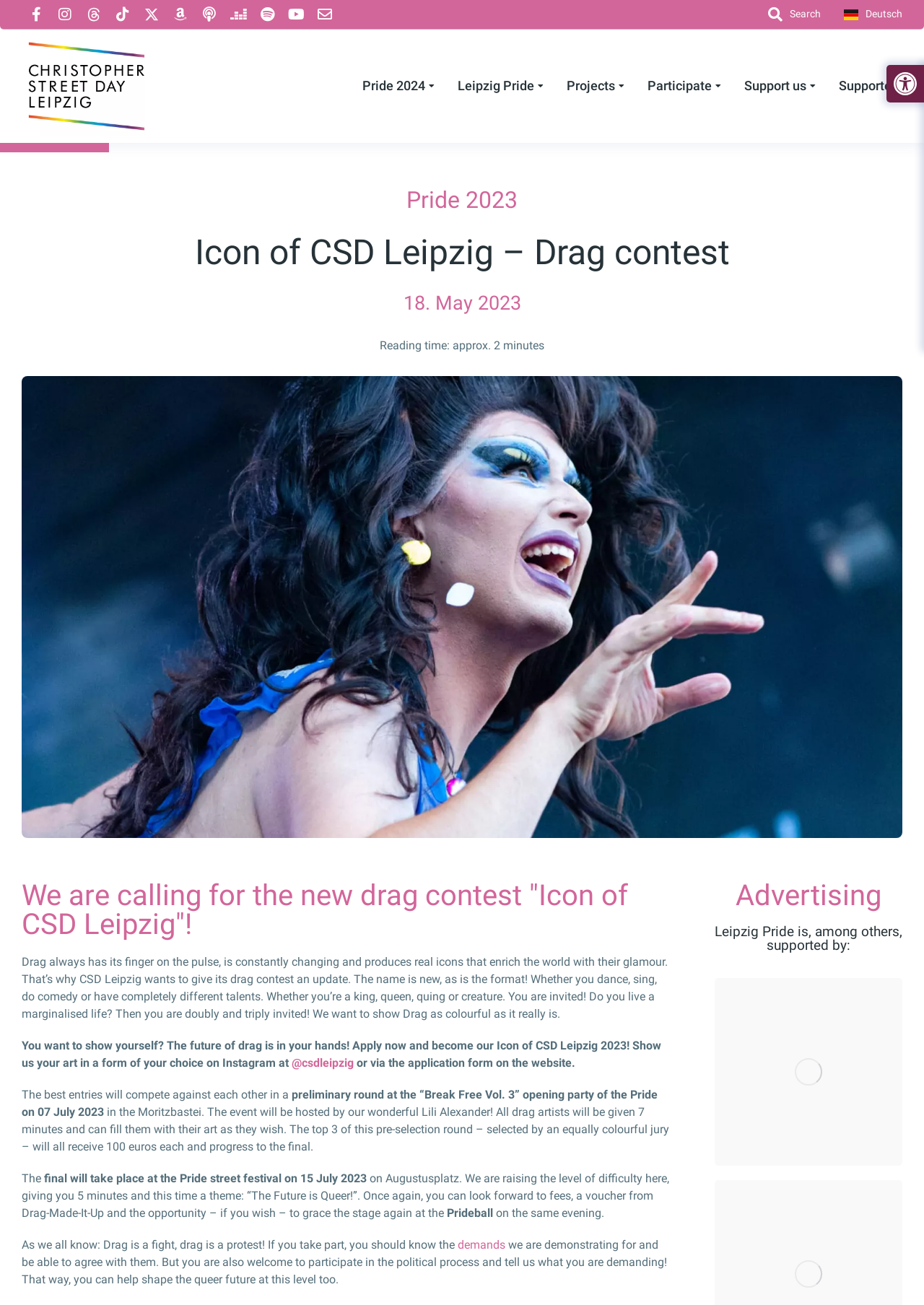Identify the bounding box coordinates for the region to click in order to carry out this instruction: "Go to Top". Provide the coordinates using four float numbers between 0 and 1, formatted as [left, top, right, bottom].

[0.949, 0.672, 0.981, 0.695]